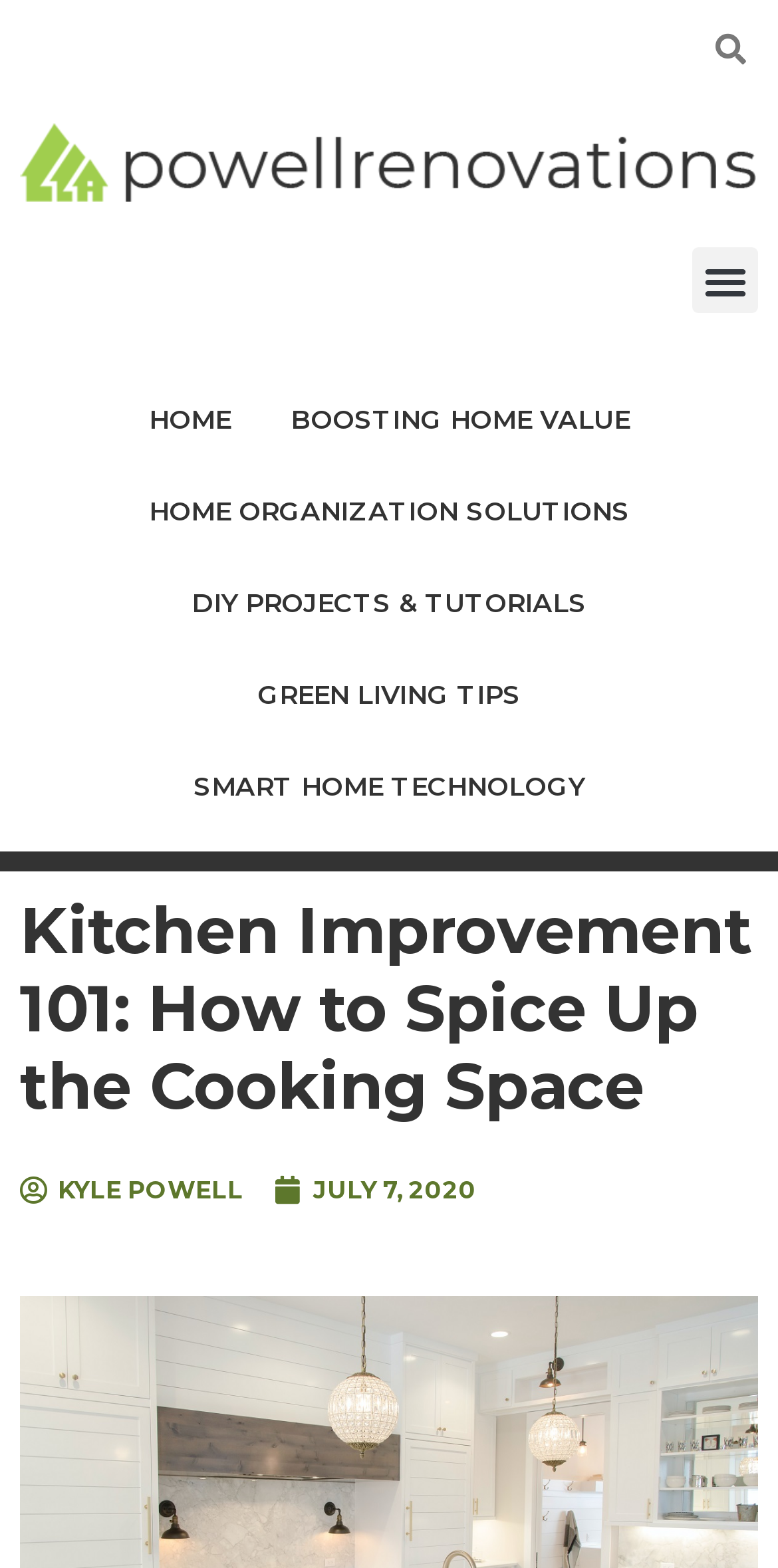Who is the author of the current article?
Examine the screenshot and reply with a single word or phrase.

KYLE POWELL